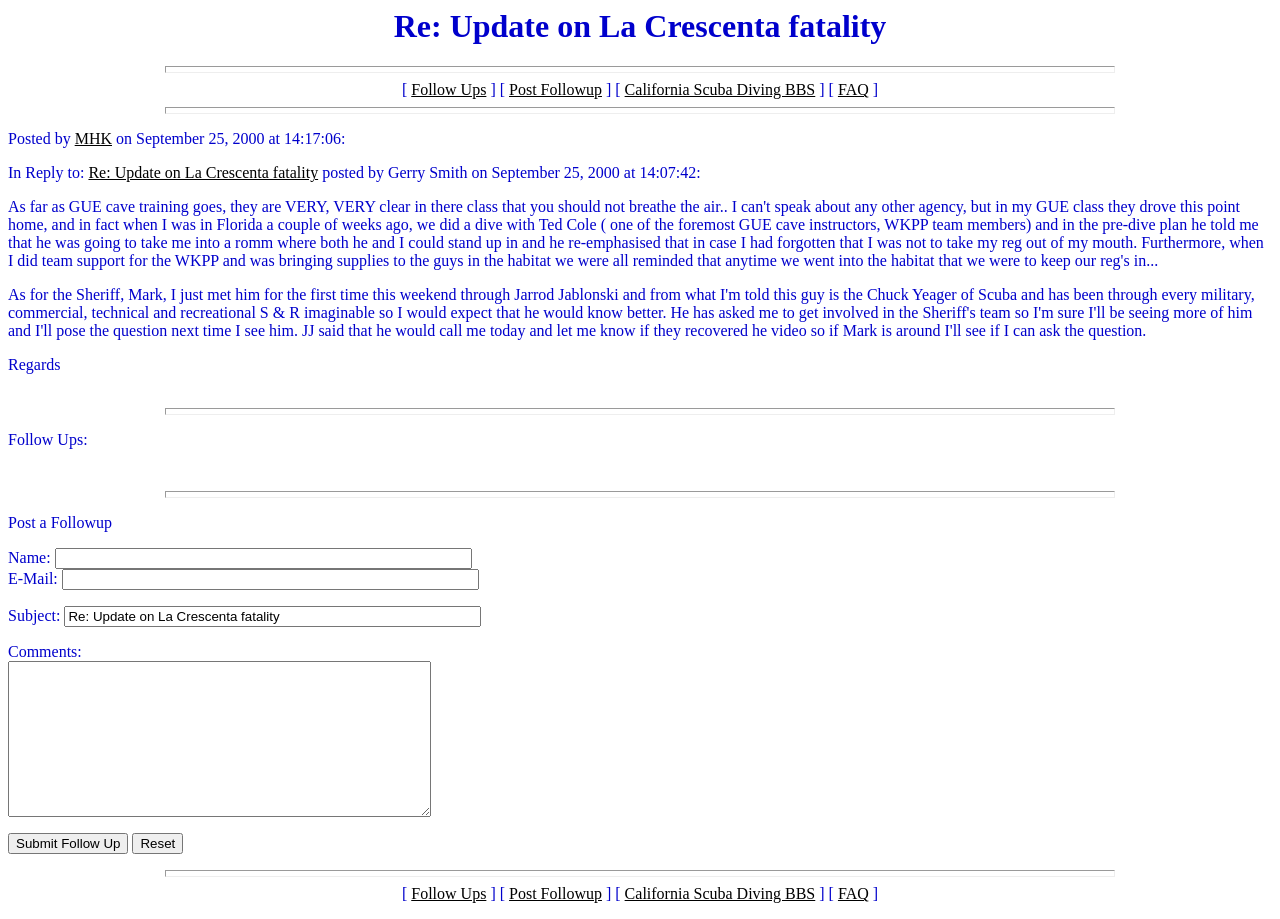Extract the primary heading text from the webpage.

Re: Update on La Crescenta fatality